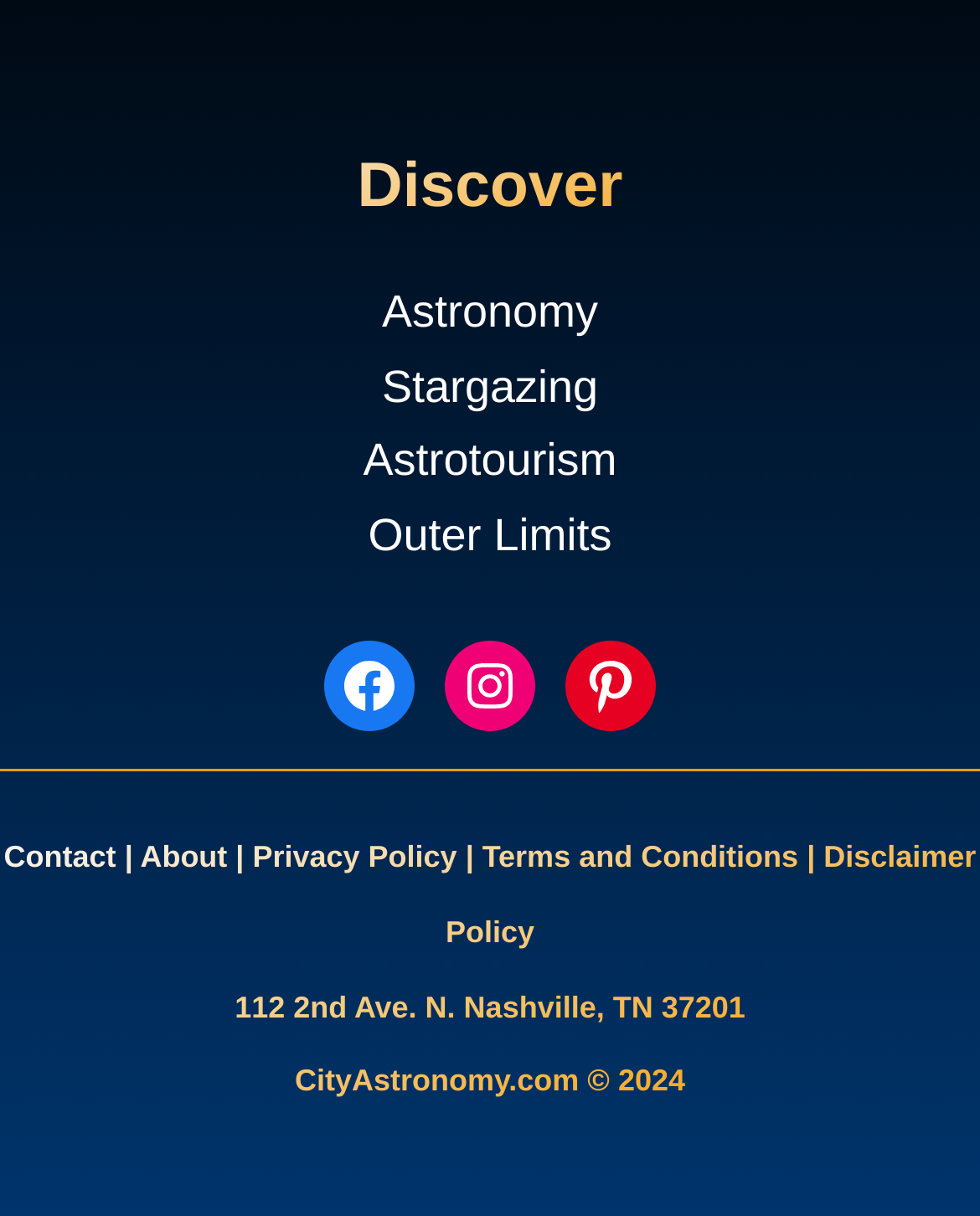Identify the bounding box coordinates of the area that should be clicked in order to complete the given instruction: "Visit Facebook". The bounding box coordinates should be four float numbers between 0 and 1, i.e., [left, top, right, bottom].

[0.331, 0.528, 0.423, 0.602]